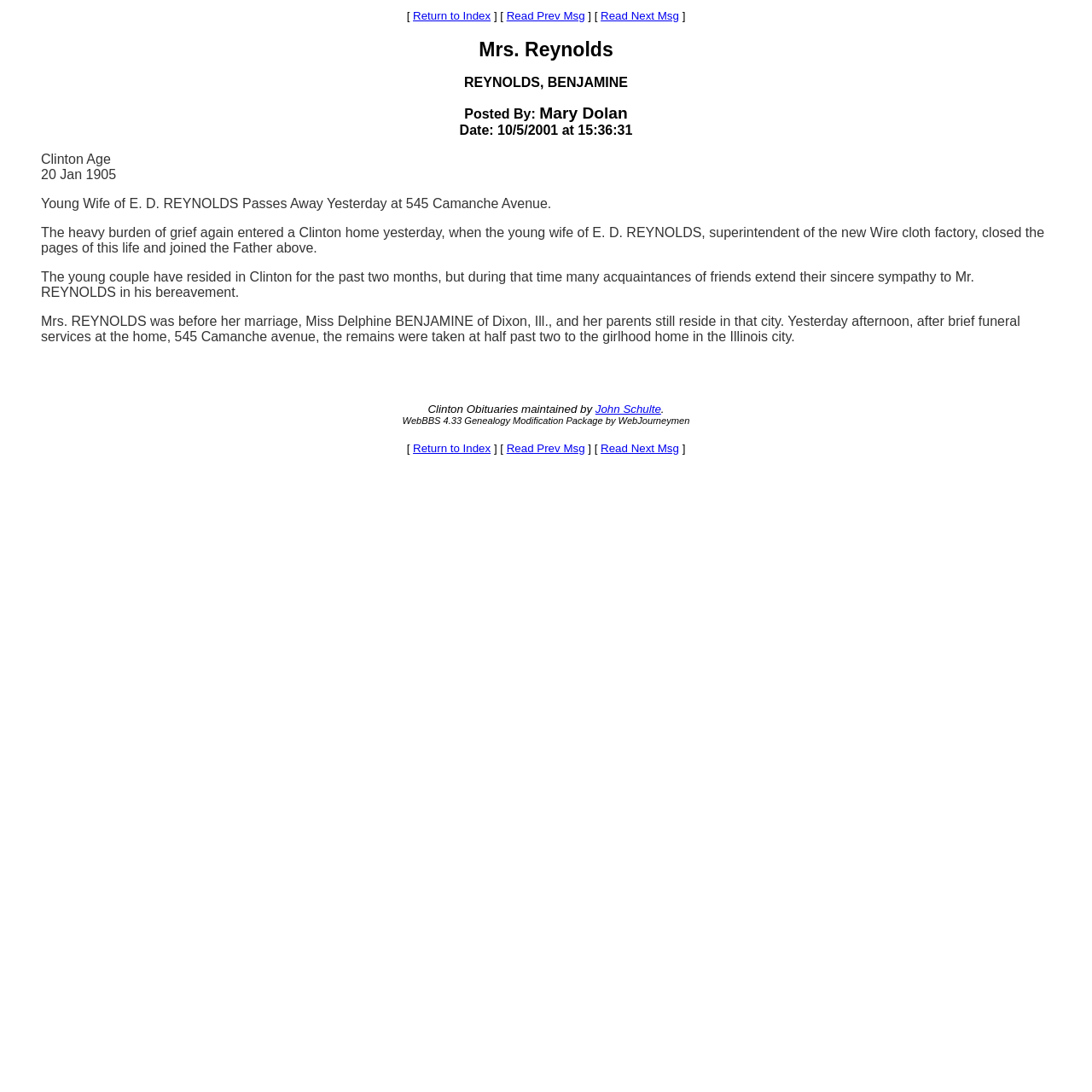Who maintains the Clinton Obituaries?
From the image, respond using a single word or phrase.

John Schulte